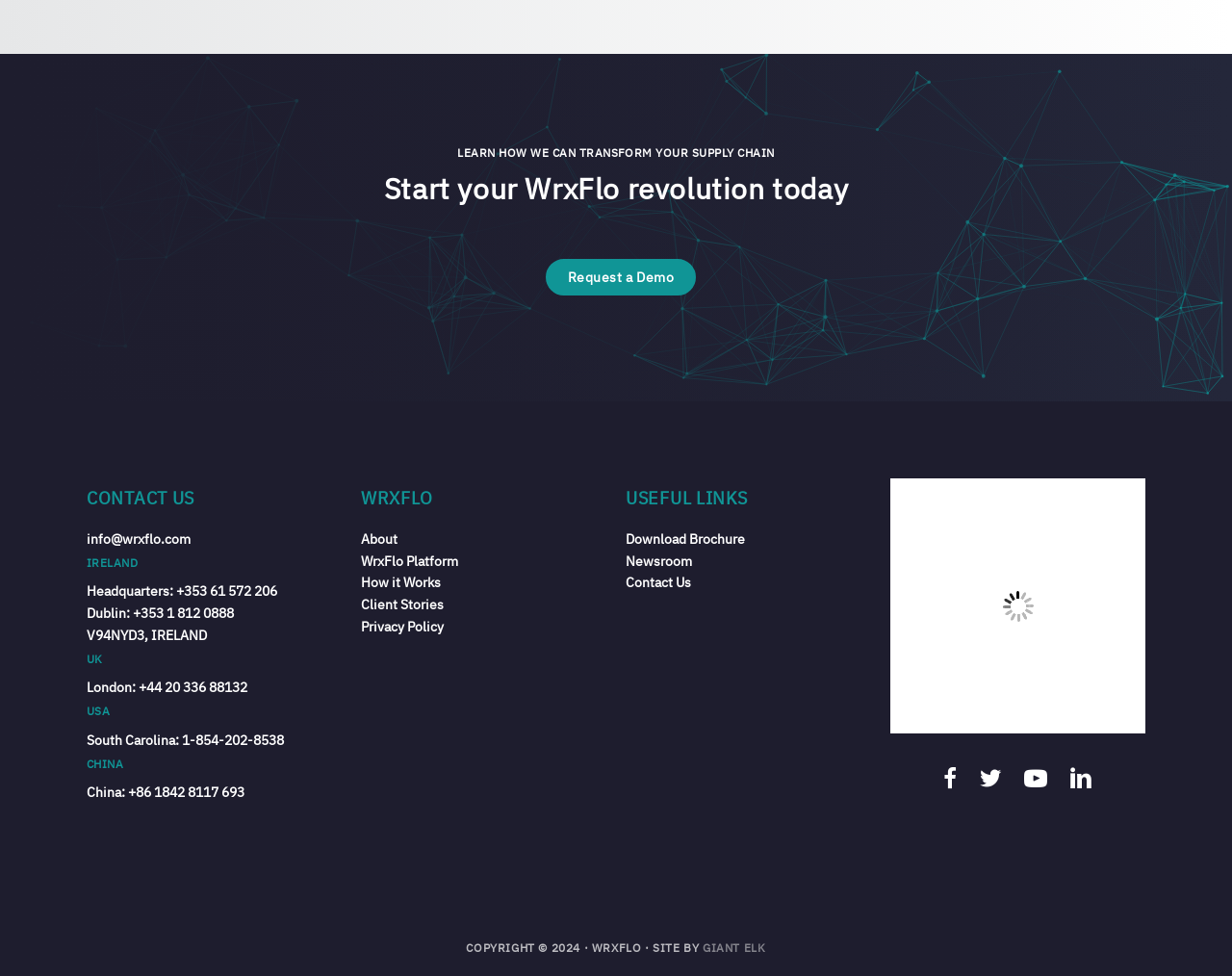Locate the bounding box coordinates of the area where you should click to accomplish the instruction: "Contact us via email".

[0.07, 0.543, 0.155, 0.561]